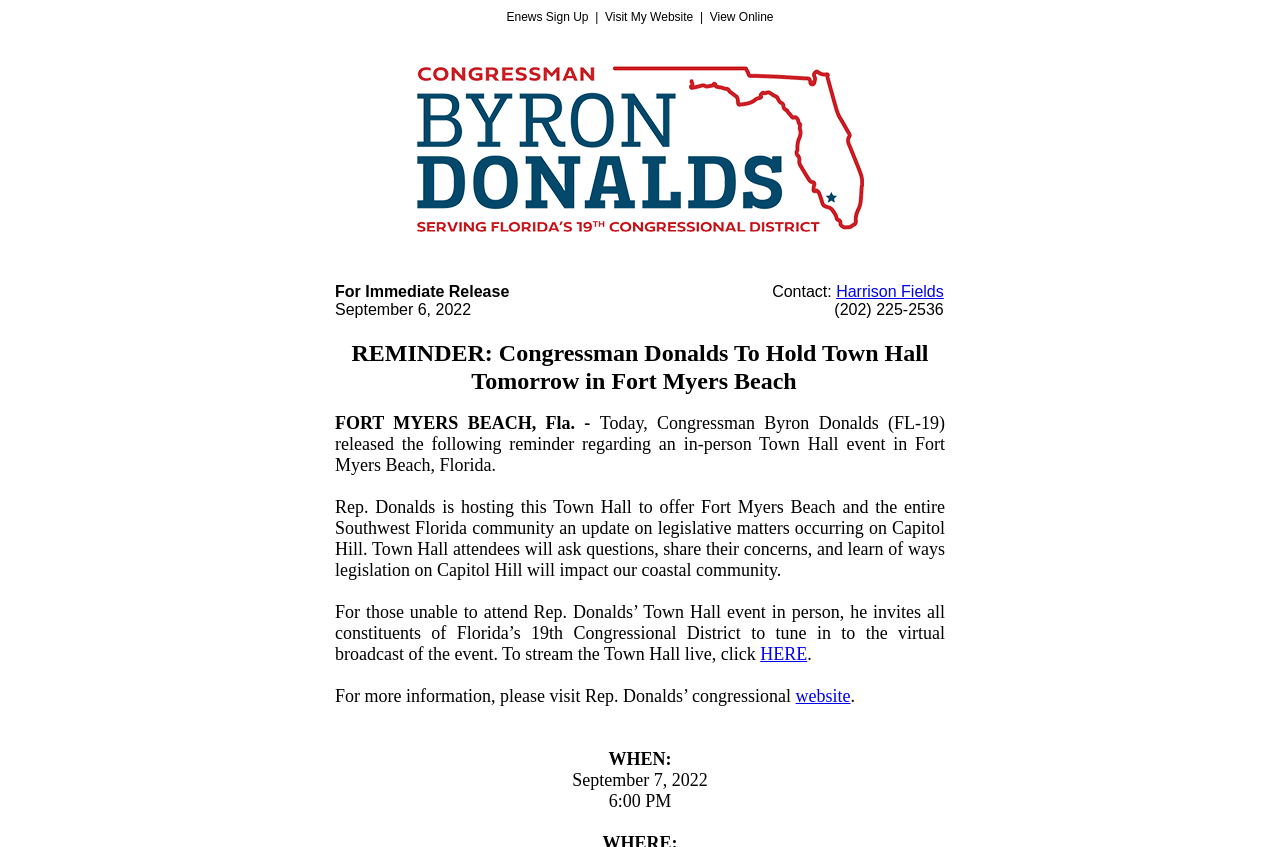Determine the bounding box coordinates for the UI element with the following description: "website". The coordinates should be four float numbers between 0 and 1, represented as [left, top, right, bottom].

[0.622, 0.81, 0.665, 0.834]